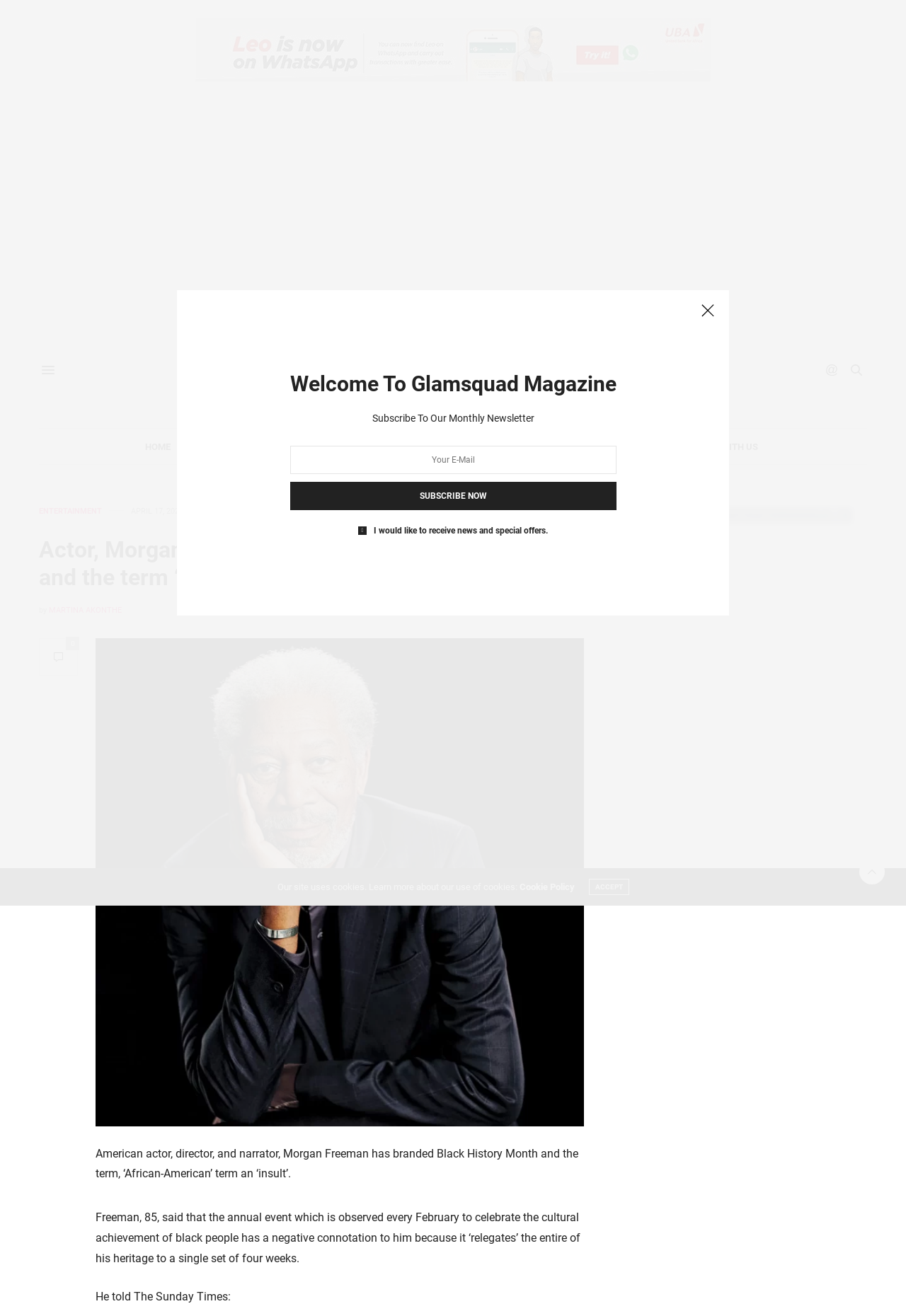Locate and extract the text of the main heading on the webpage.

Actor, Morgan Freeman brands Black History Month and the term ‘African-American’ an insult